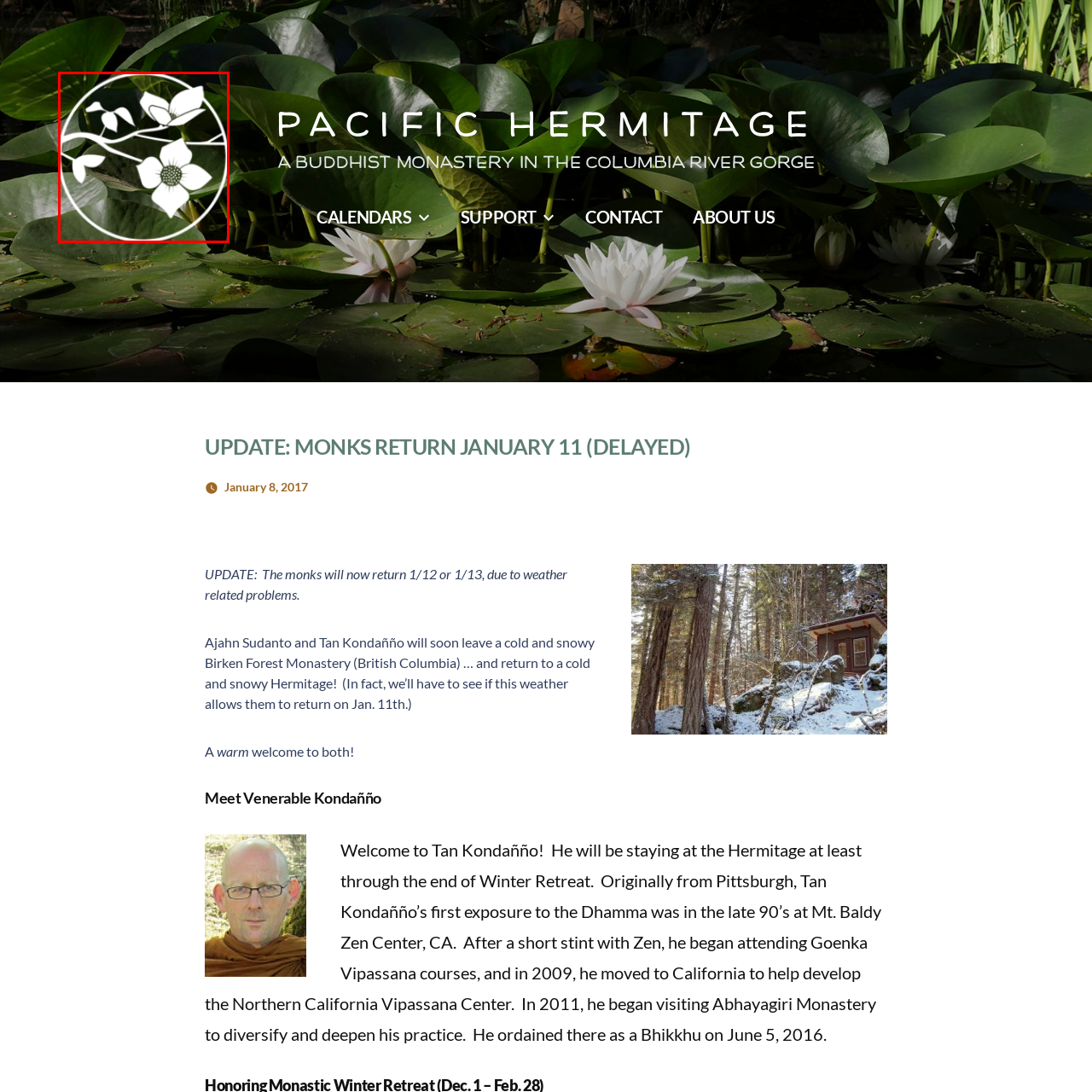Look at the image within the red outline, What is the significance of the white outline of the flowers? Answer with one word or phrase.

Highlights their delicate beauty